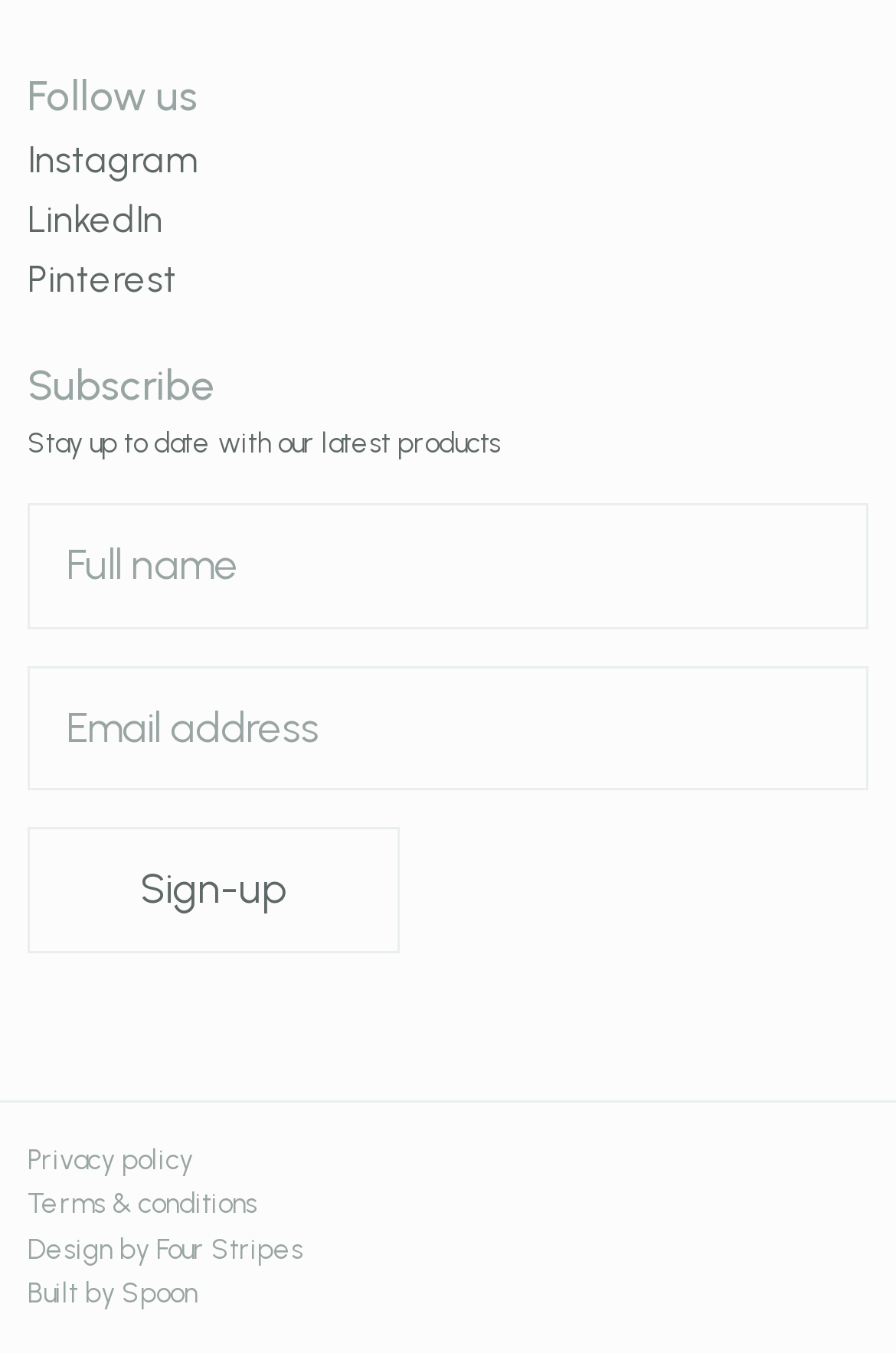Provide a short answer using a single word or phrase for the following question: 
What is the function of the 'Sign-up' button?

To submit subscription